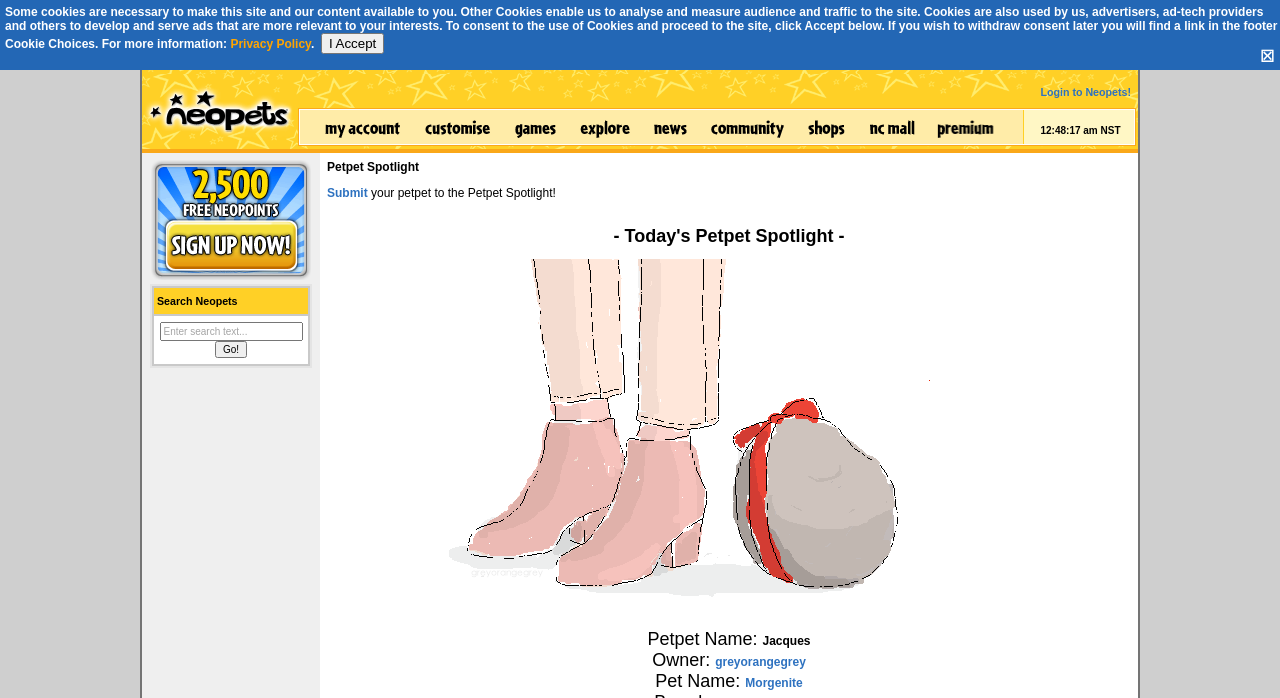Please mark the bounding box coordinates of the area that should be clicked to carry out the instruction: "Click the 'Get Help Now' button".

None